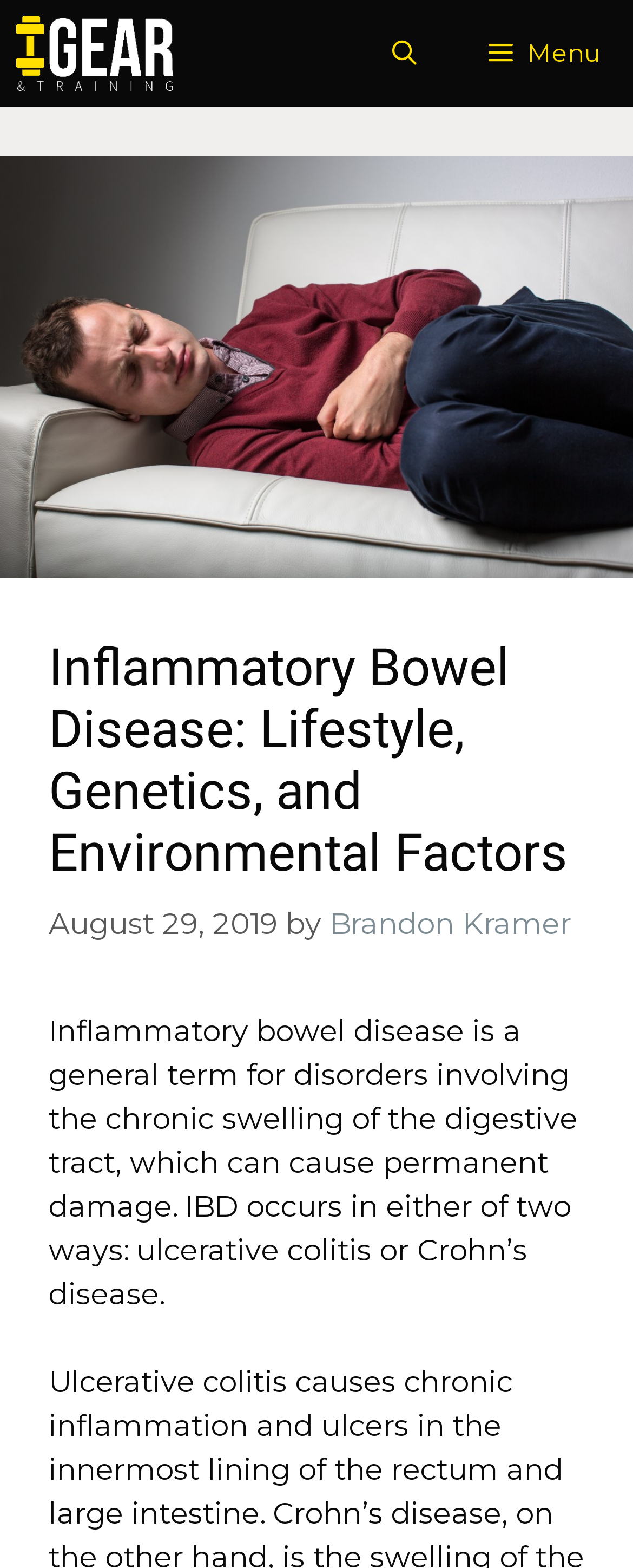Respond to the question below with a single word or phrase:
What are the two ways IBD occurs?

Ulcerative colitis or Crohn’s disease